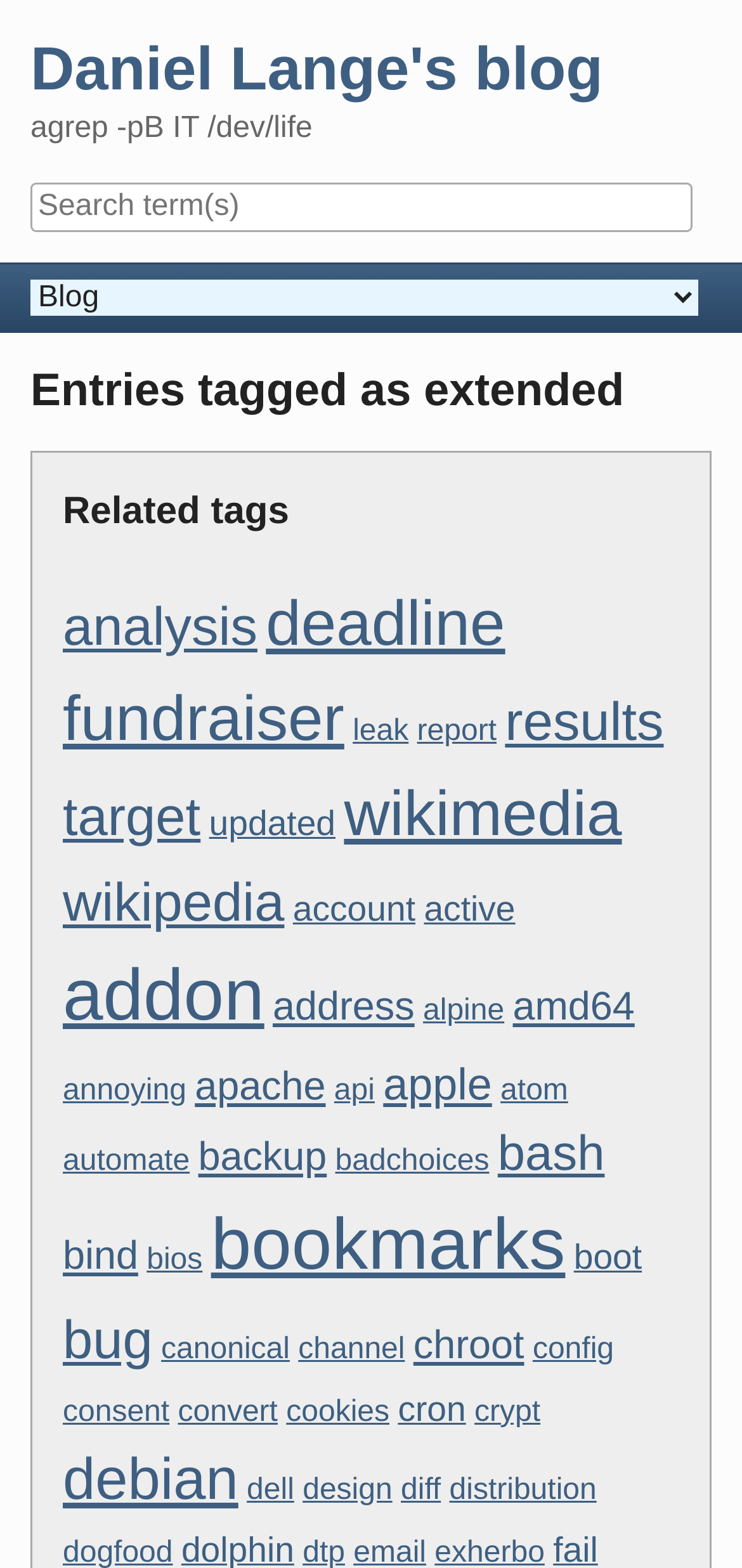What is the name of the blog?
Using the image, elaborate on the answer with as much detail as possible.

The name of the blog can be found in the heading element at the top of the webpage, which reads 'Daniel Lange's blog'.